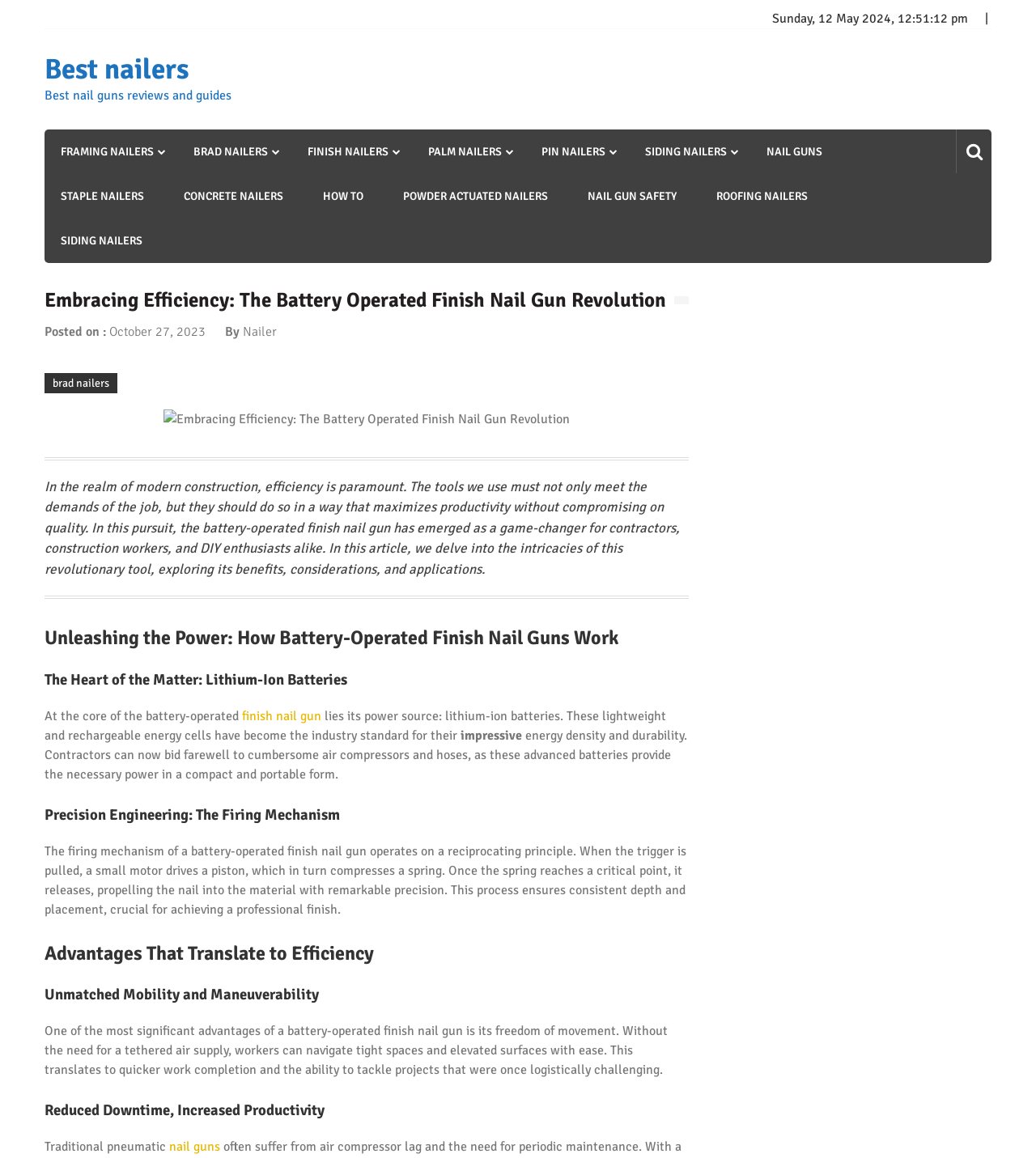Based on the element description: "finish nail gun", identify the UI element and provide its bounding box coordinates. Use four float numbers between 0 and 1, [left, top, right, bottom].

[0.234, 0.611, 0.31, 0.625]